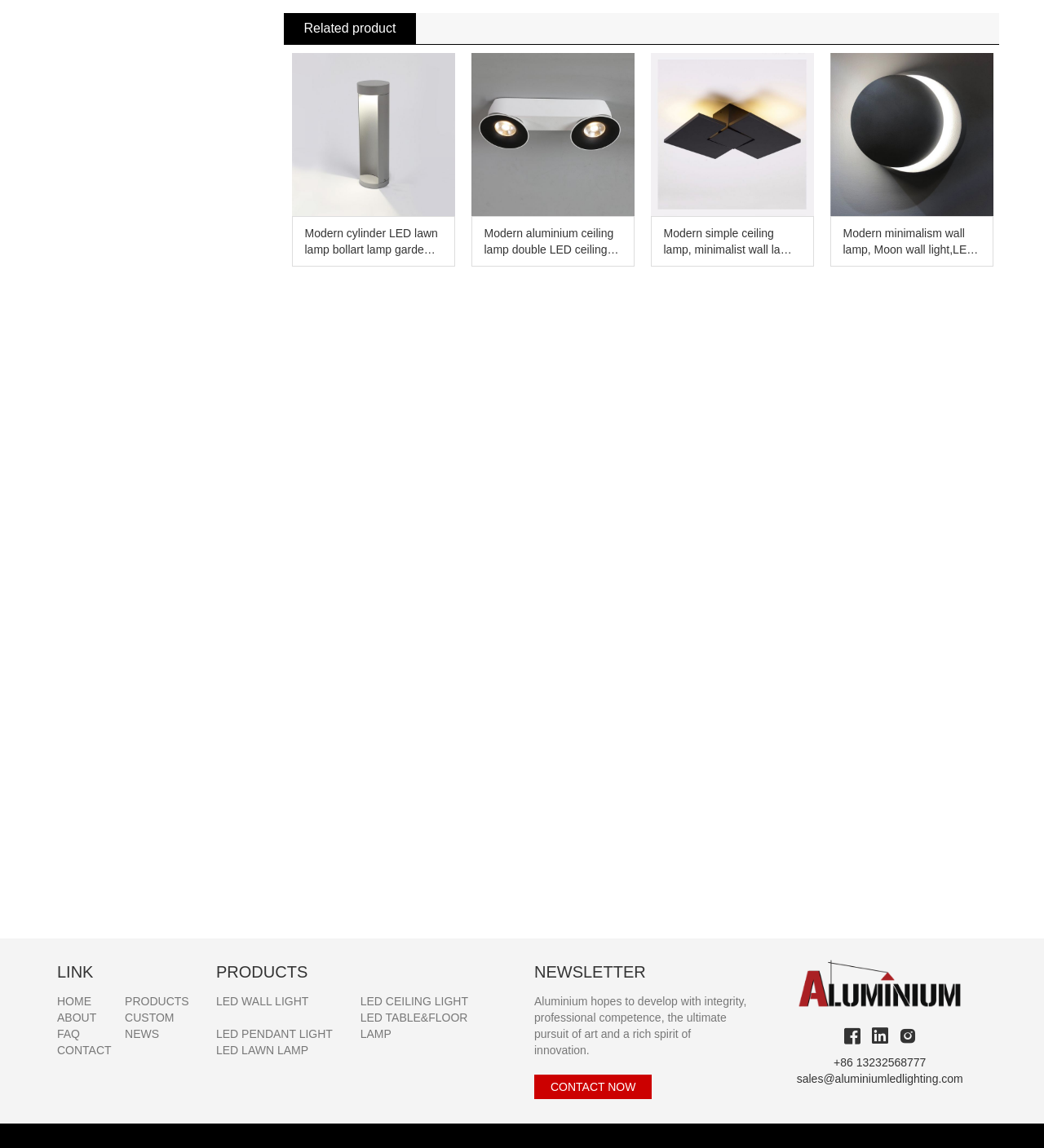How many related products are shown? Analyze the screenshot and reply with just one word or a short phrase.

4